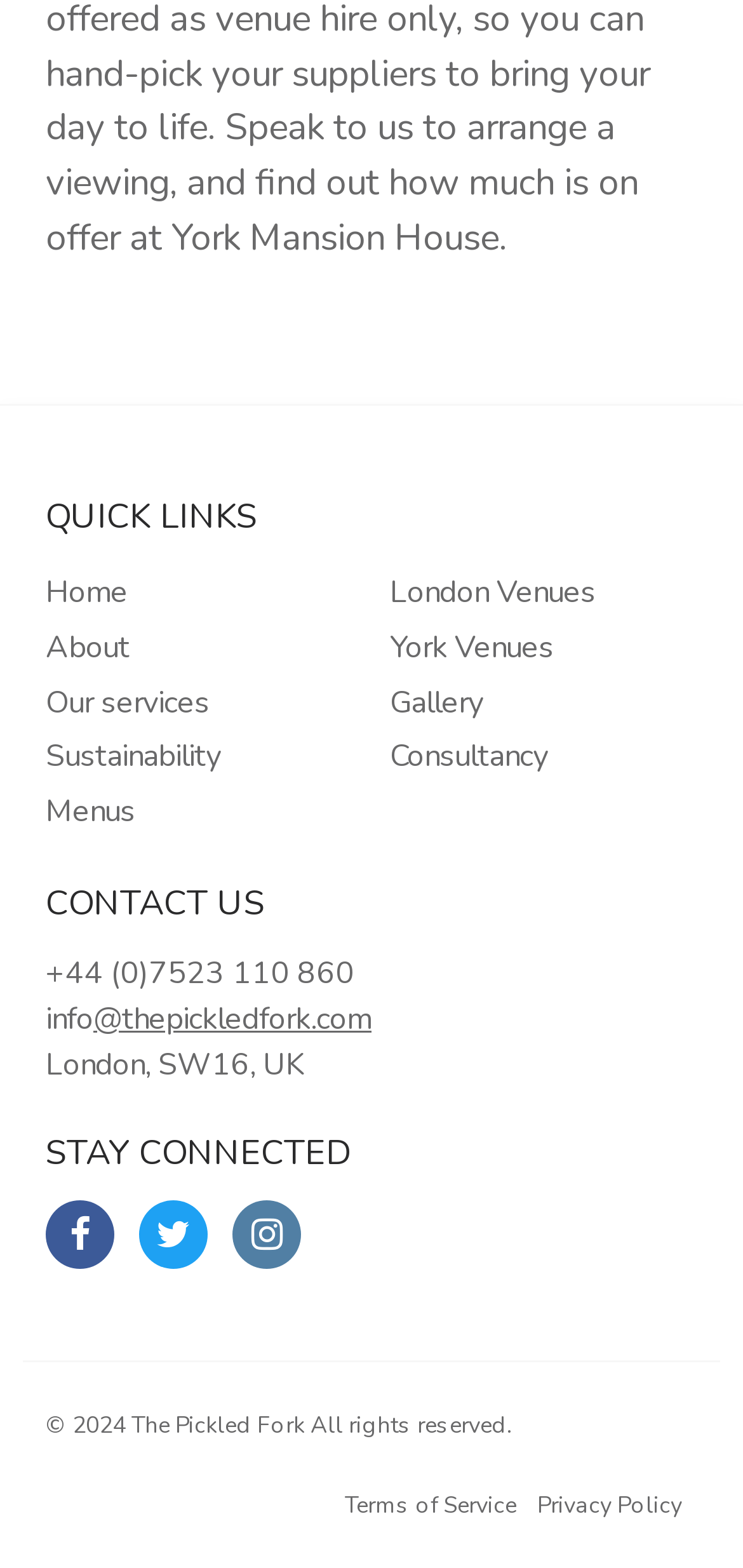Determine the bounding box coordinates for the UI element with the following description: "Our services". The coordinates should be four float numbers between 0 and 1, represented as [left, top, right, bottom].

[0.062, 0.434, 0.282, 0.461]